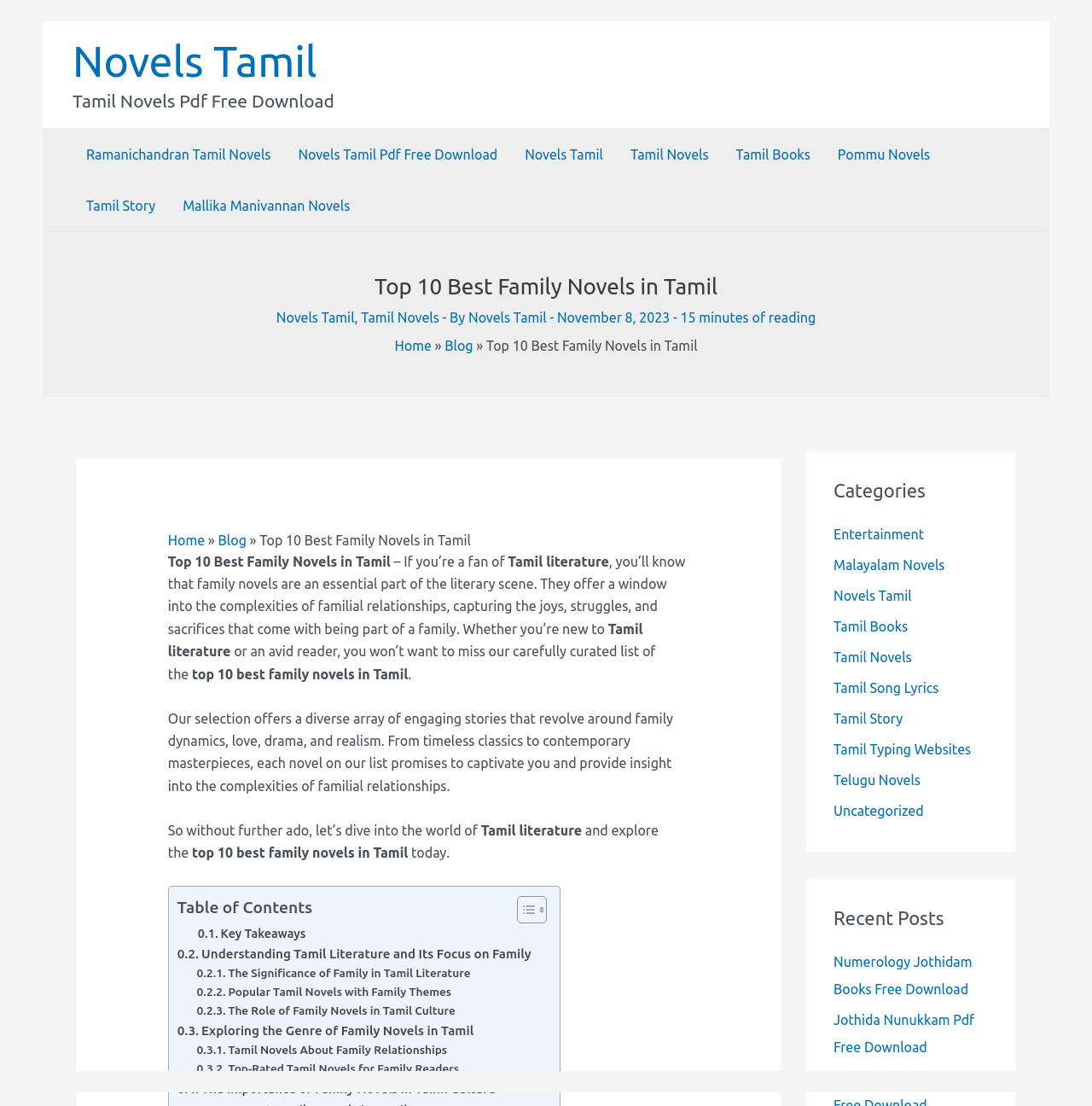Please find and report the bounding box coordinates of the element to click in order to perform the following action: "Explore the 'Categories' section". The coordinates should be expressed as four float numbers between 0 and 1, in the format [left, top, right, bottom].

[0.763, 0.433, 0.905, 0.454]